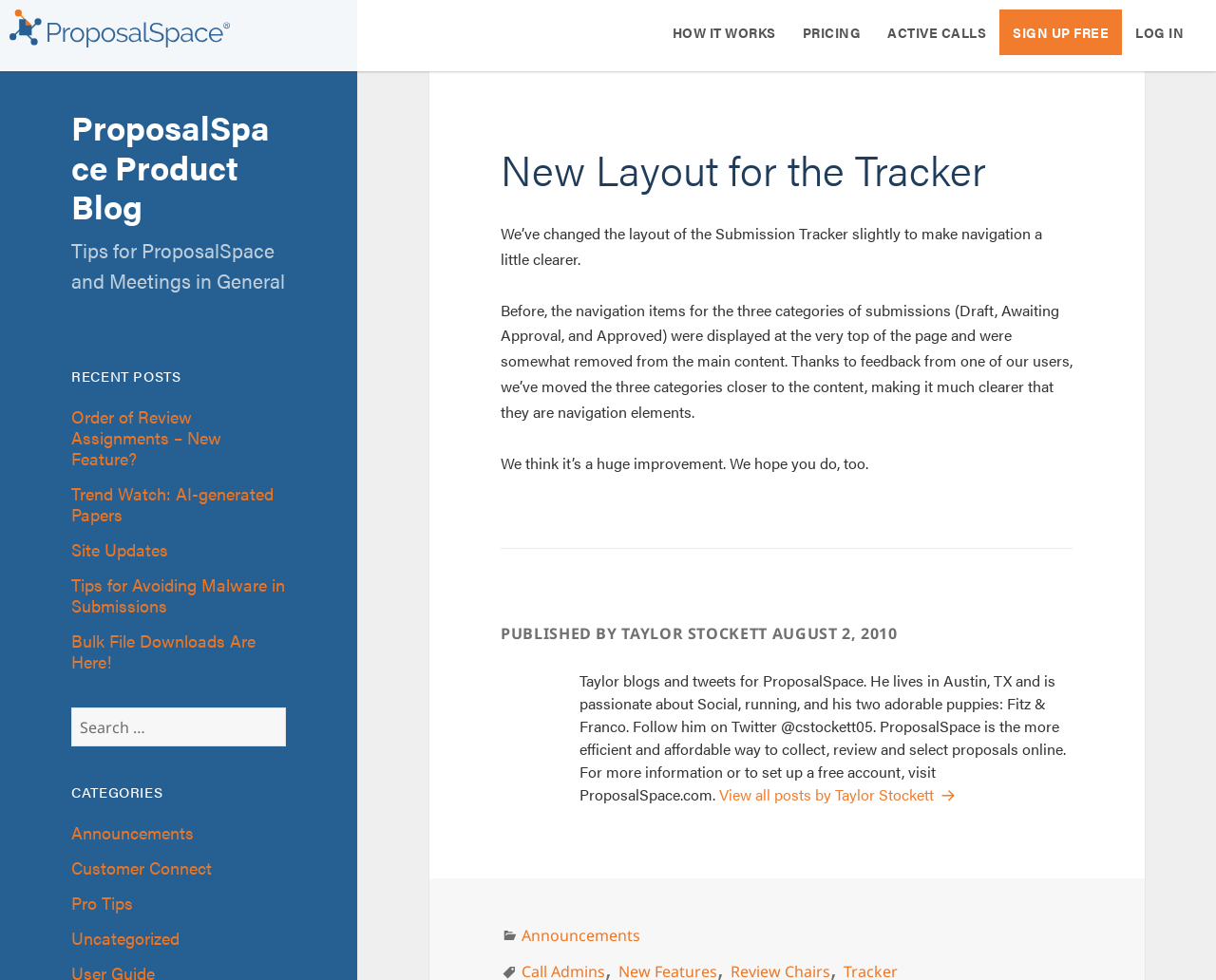Please respond to the question with a concise word or phrase:
What is the purpose of the search box?

Search for posts